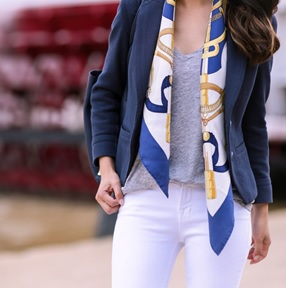What type of fabric is the scarf made of?
Please provide a single word or phrase as your answer based on the screenshot.

Silk